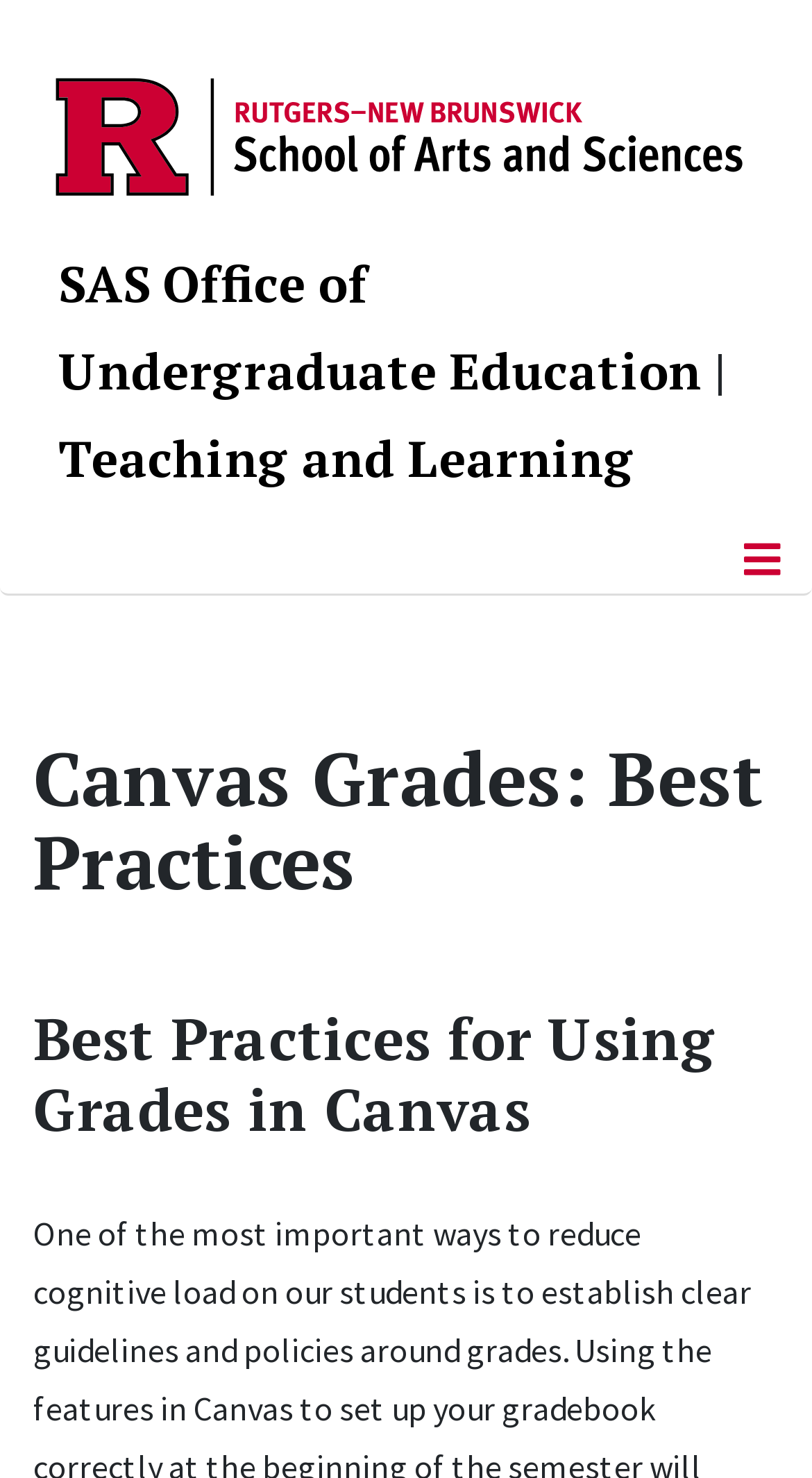Can you extract the headline from the webpage for me?

Canvas Grades: Best Practices